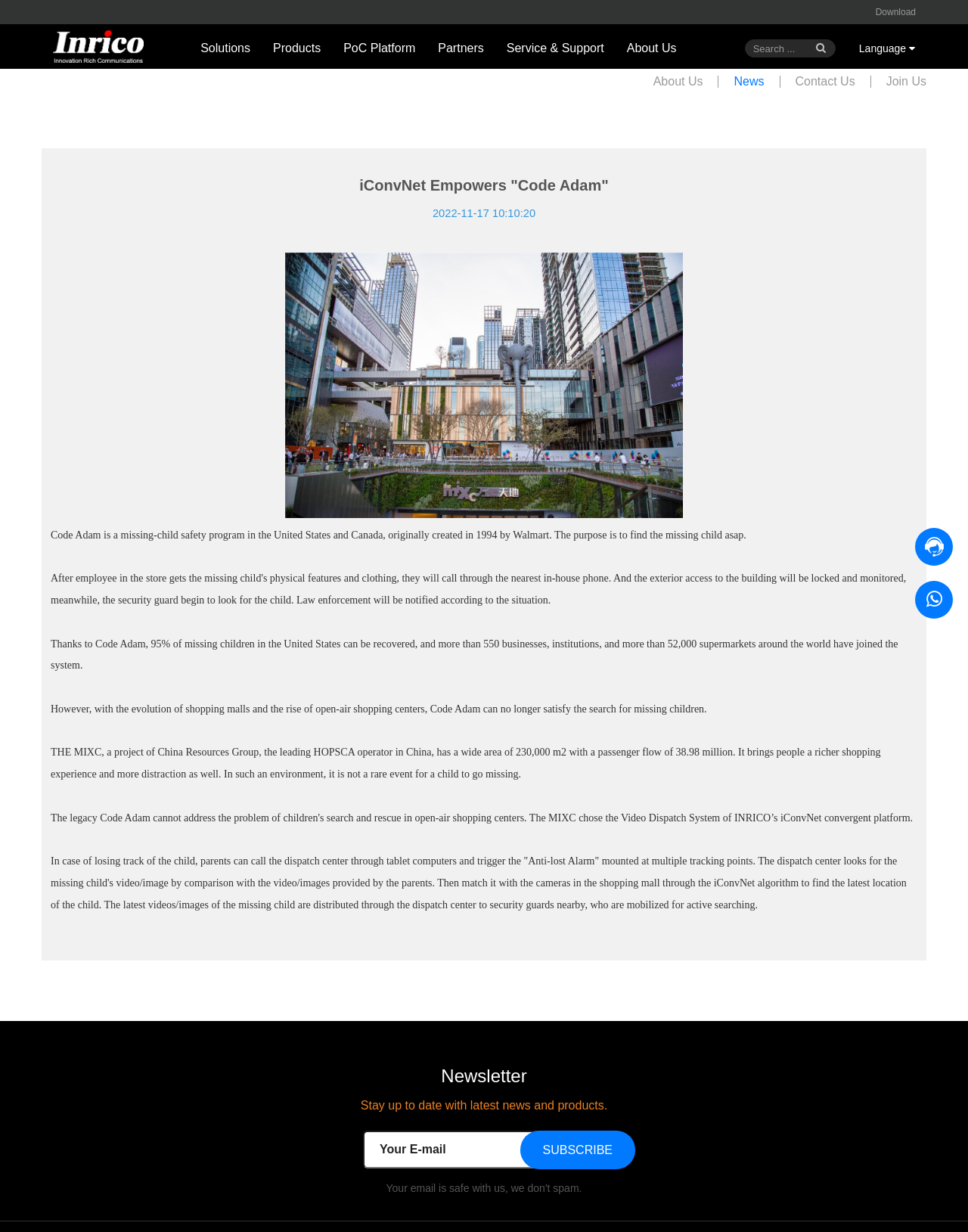Provide your answer in a single word or phrase: 
What is the purpose of Code Adam?

Find missing children